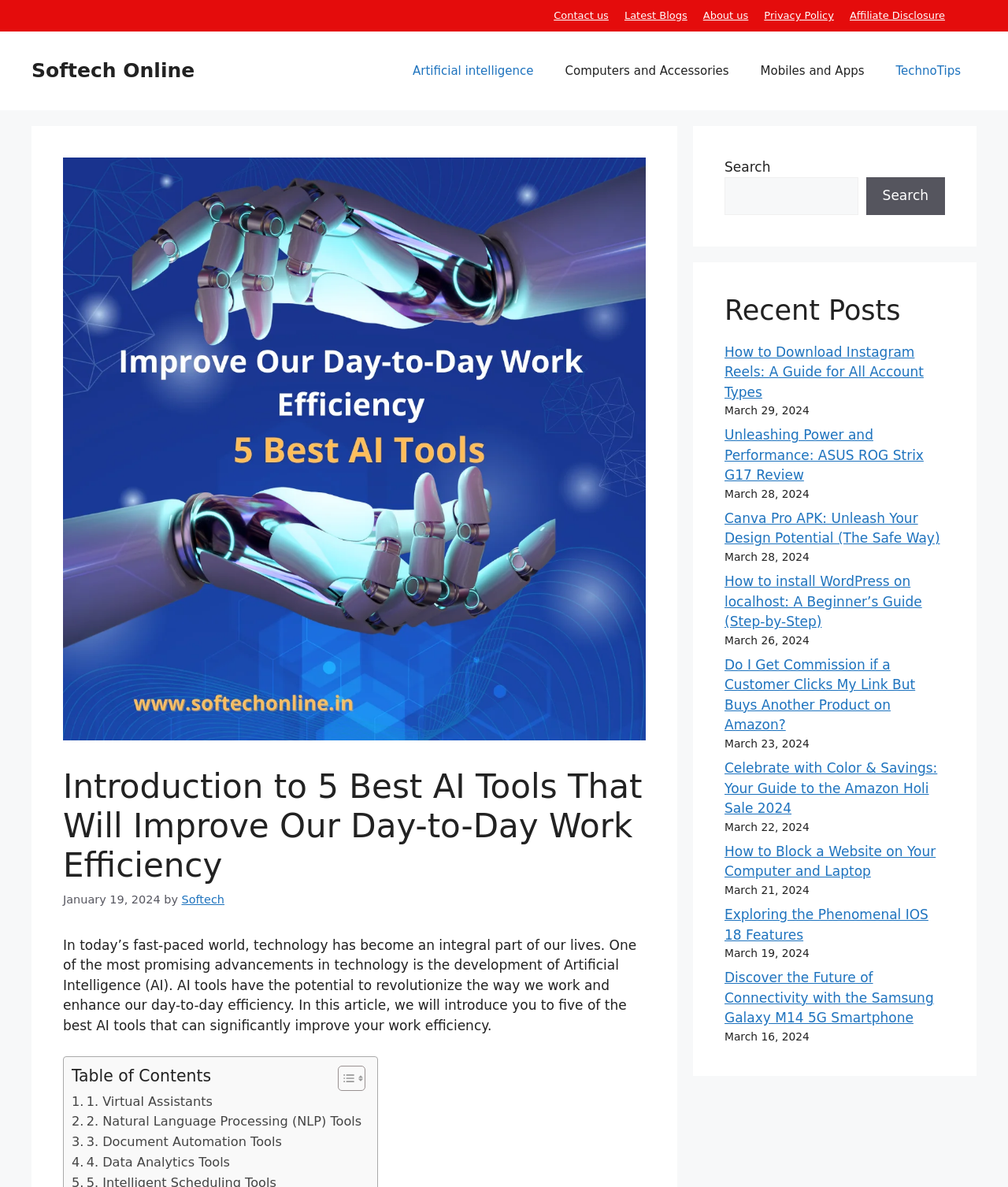Please pinpoint the bounding box coordinates for the region I should click to adhere to this instruction: "Read the article about Virtual Assistants".

[0.071, 0.919, 0.211, 0.937]